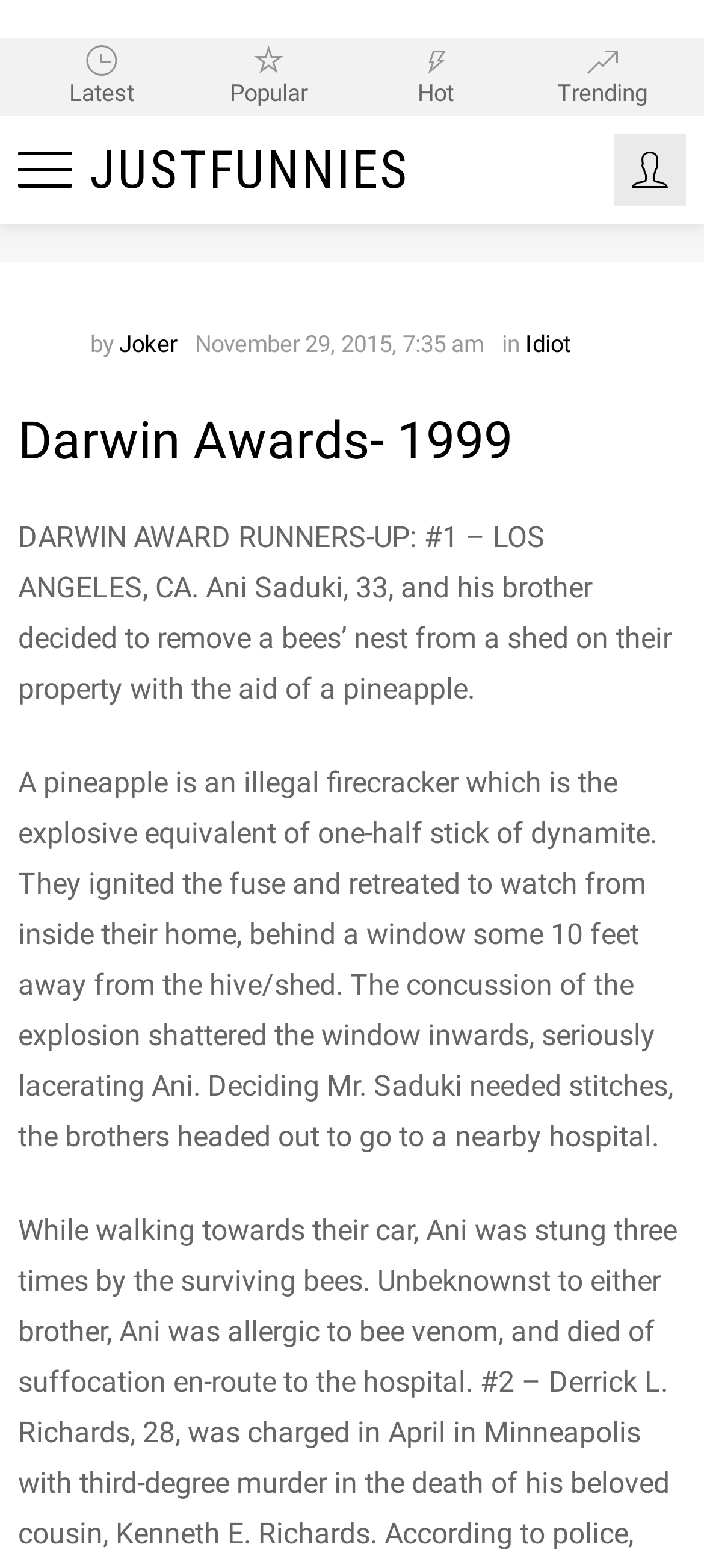Answer the question in one word or a short phrase:
What is the explosive equivalent of a pineapple?

one-half stick of dynamite